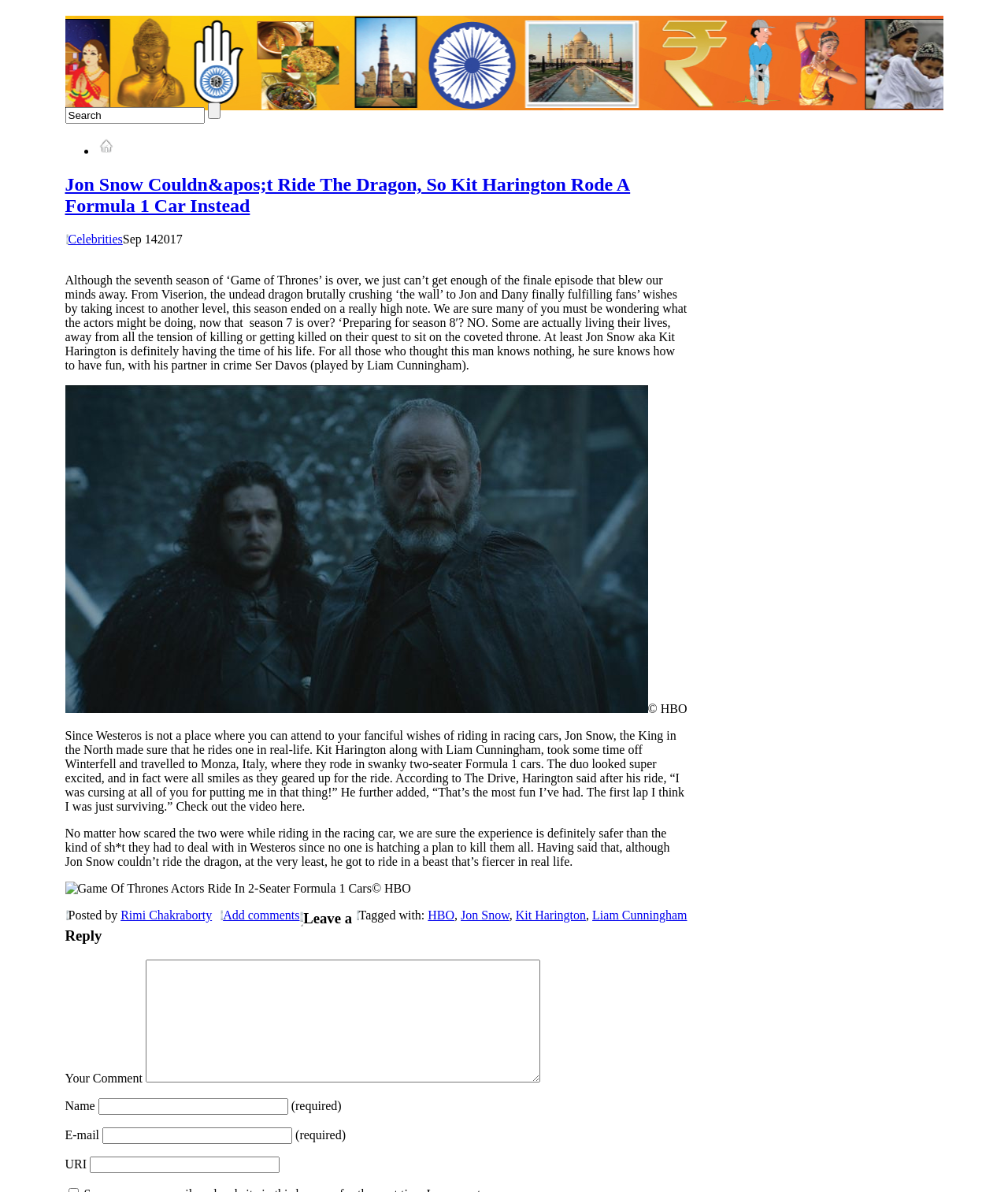Determine the bounding box coordinates of the clickable area required to perform the following instruction: "Toggle dark mode". The coordinates should be represented as four float numbers between 0 and 1: [left, top, right, bottom].

None